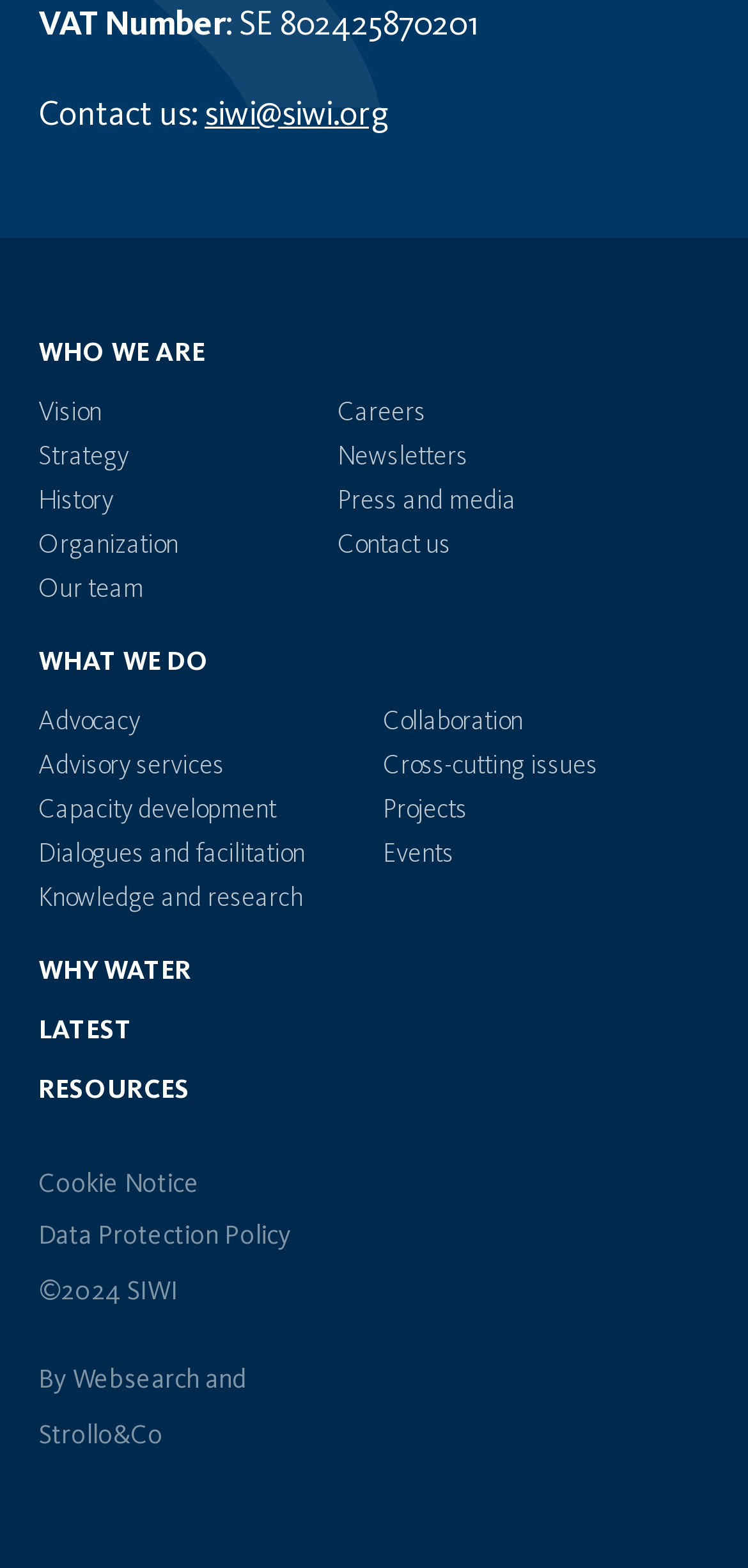Identify the bounding box coordinates for the element you need to click to achieve the following task: "Read about the organization's history". Provide the bounding box coordinates as four float numbers between 0 and 1, in the form [left, top, right, bottom].

[0.051, 0.307, 0.151, 0.335]